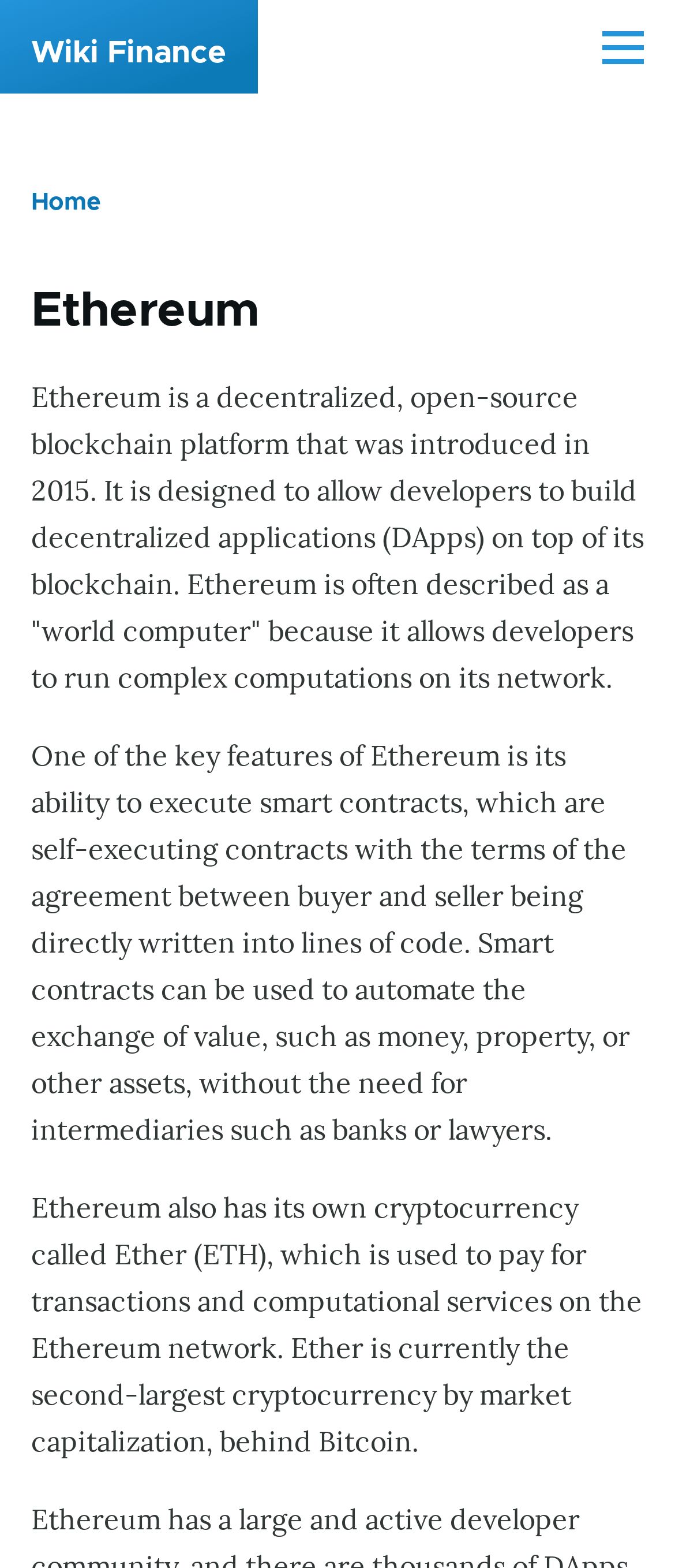What is the main feature of Ethereum?
Examine the image closely and answer the question with as much detail as possible.

One of the key features of Ethereum mentioned on the webpage is its ability to execute smart contracts, which are self-executing contracts with the terms of the agreement between buyer and seller being directly written into lines of code.